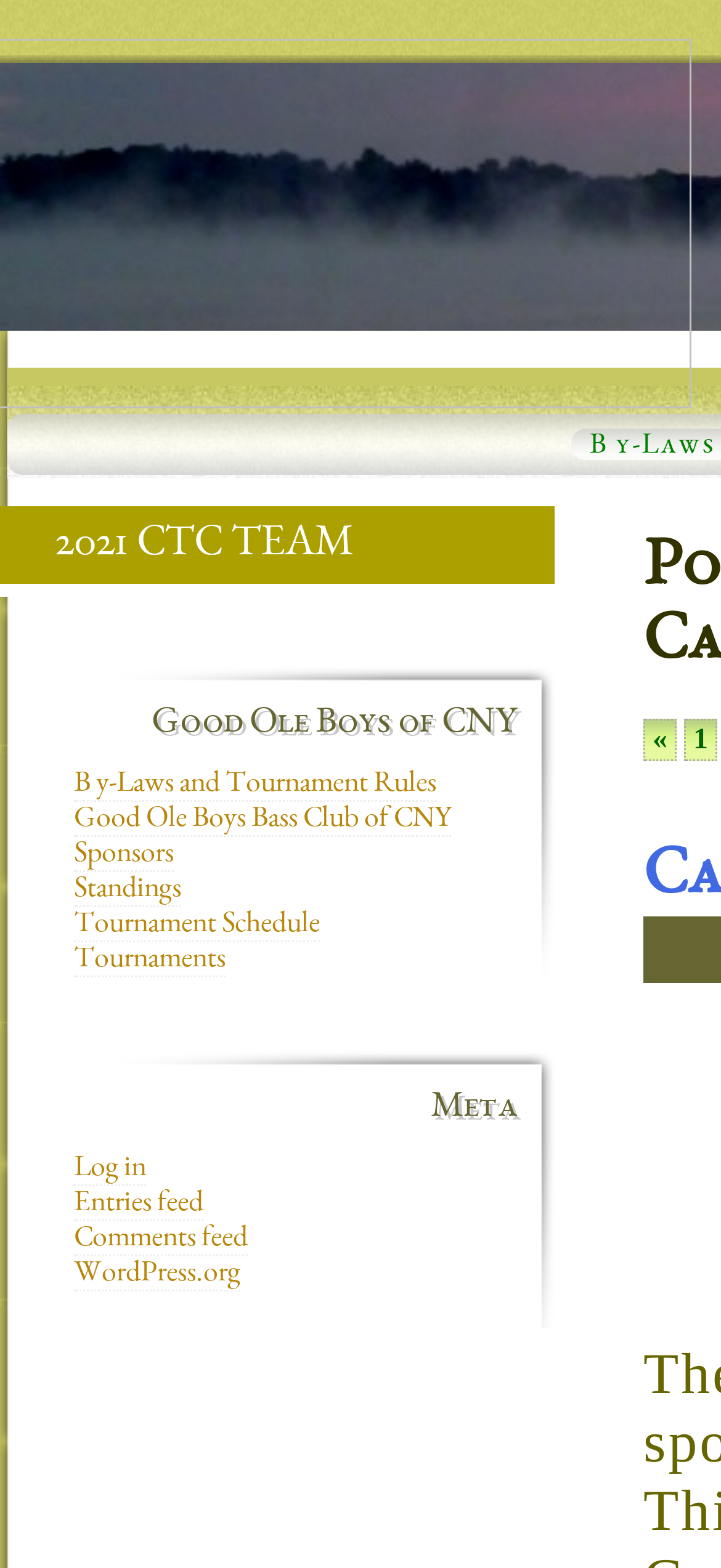What is the name of the bass club?
Analyze the image and provide a thorough answer to the question.

I found the answer by looking at the heading element with the text 'Good Ole Boys of CNY' which is located at [0.051, 0.449, 0.718, 0.475]. This heading is likely to be the name of the bass club.